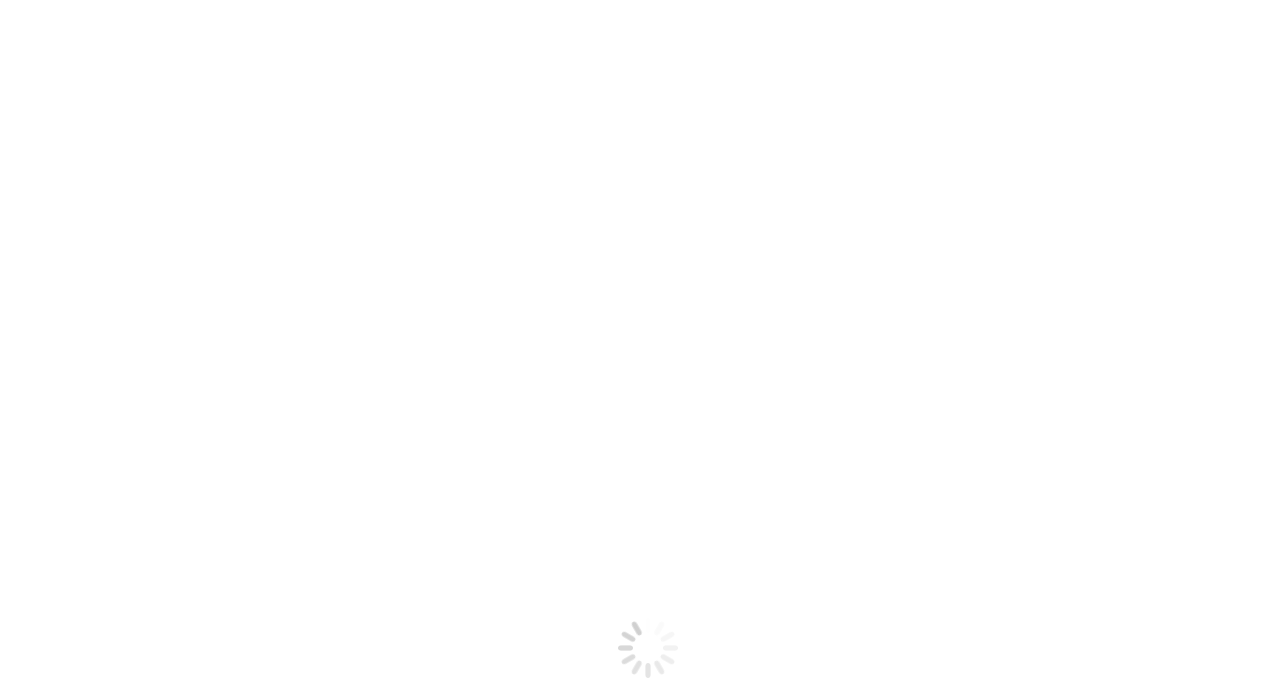What is the new feature added to the club?
Refer to the image and offer an in-depth and detailed answer to the question.

The question asks for the new feature added to the club. By reading the webpage, we can find the answer in the paragraph 'Tracks has undergone some major renovations so the club is looking better than ever with a new mezzanine bar in EXDO...' which indicates that the new feature added to the club is a mezzanine bar.